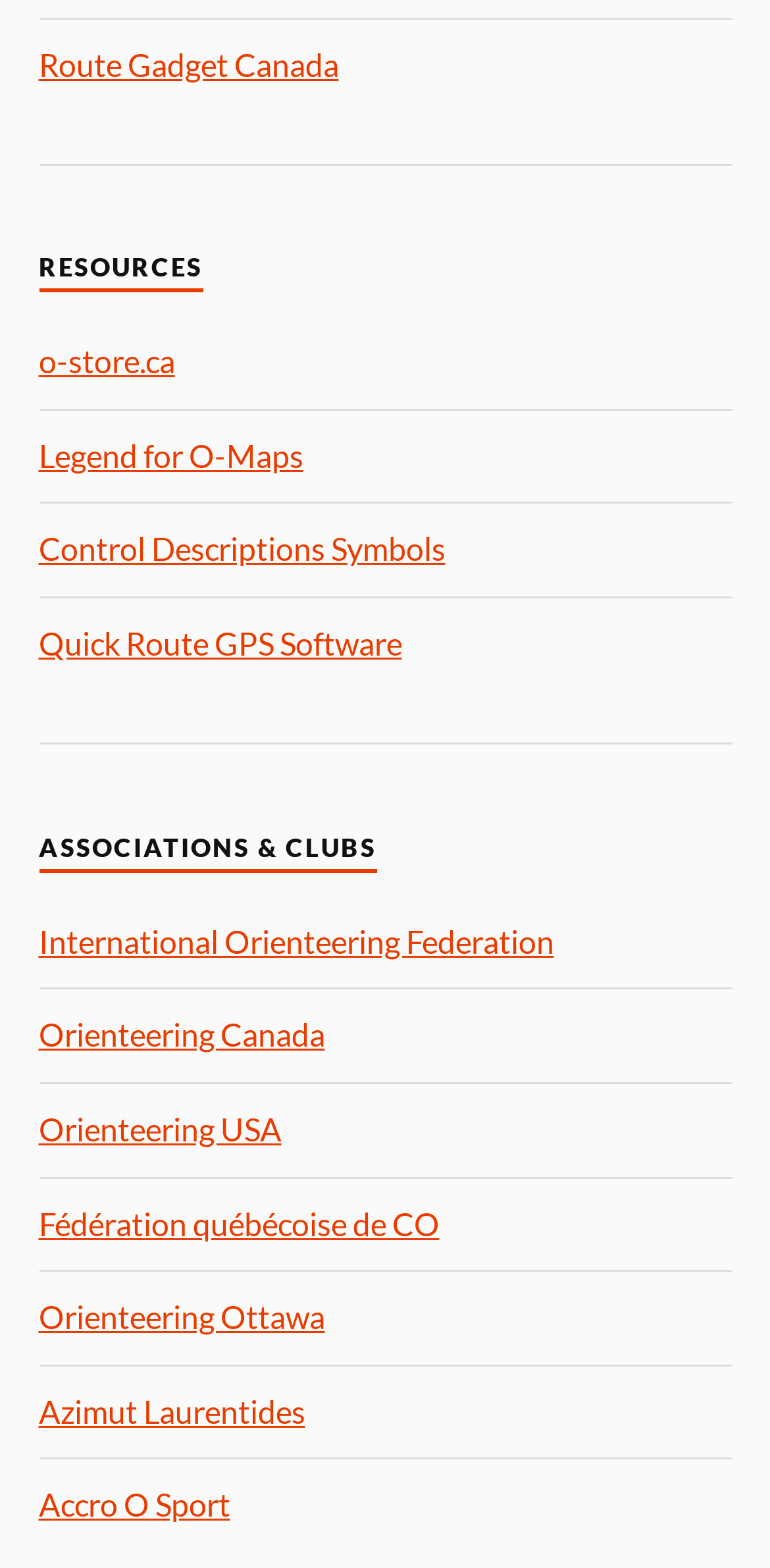Reply to the question below using a single word or brief phrase:
What is the last link under the 'RESOURCES' heading?

Quick Route GPS Software